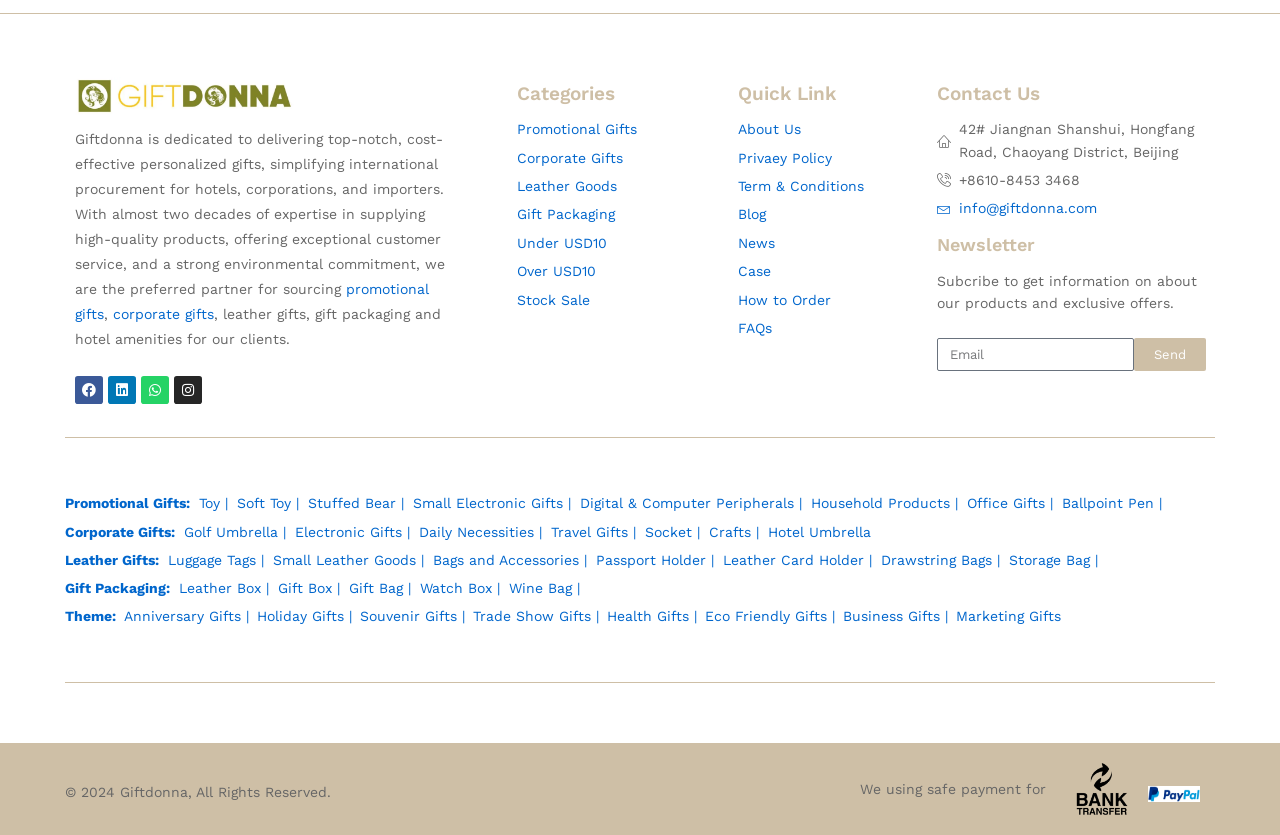How many categories are there?
Refer to the image and provide a concise answer in one word or phrase.

6